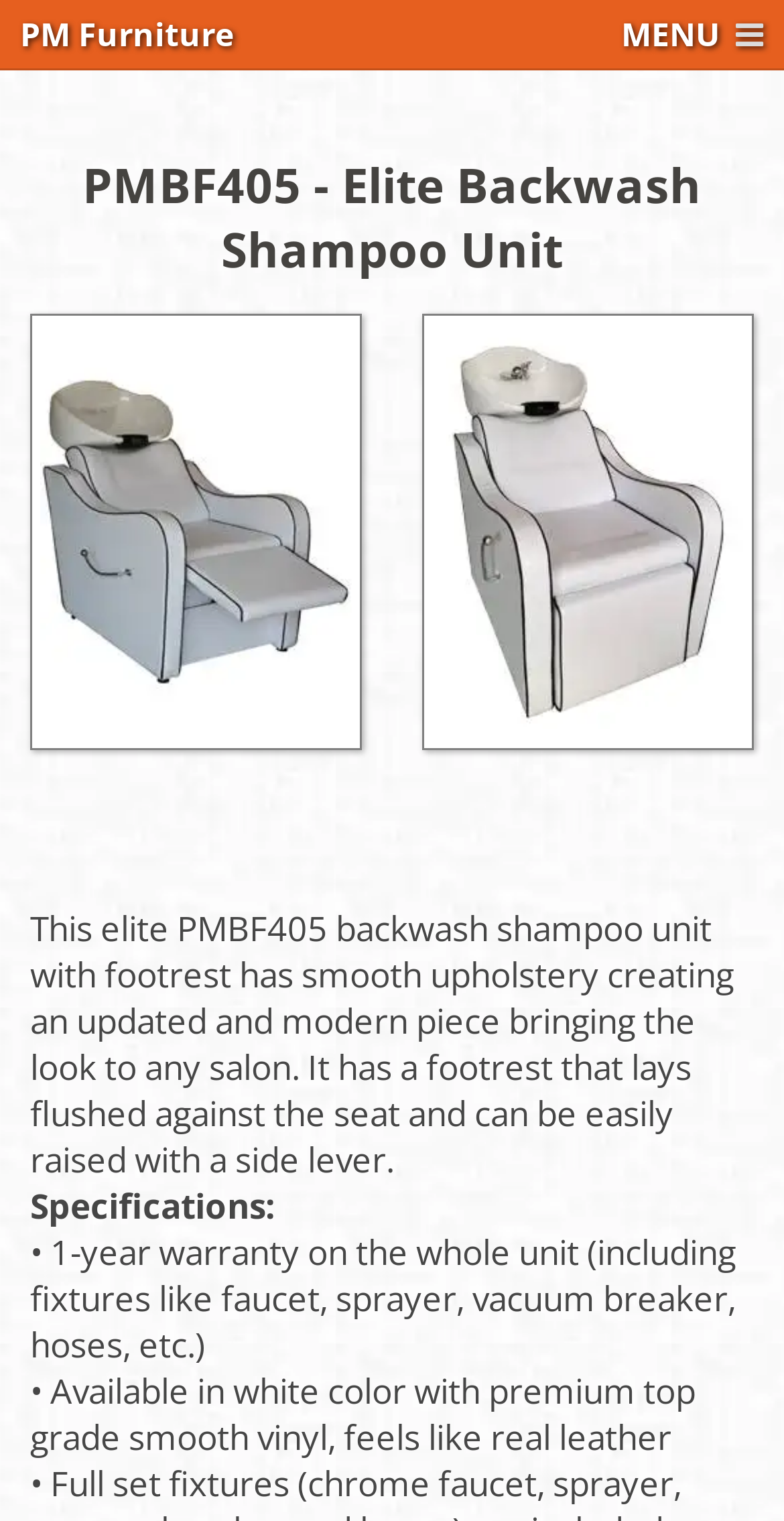Given the description: "About Us", determine the bounding box coordinates of the UI element. The coordinates should be formatted as four float numbers between 0 and 1, [left, top, right, bottom].

[0.29, 0.395, 0.71, 0.46]